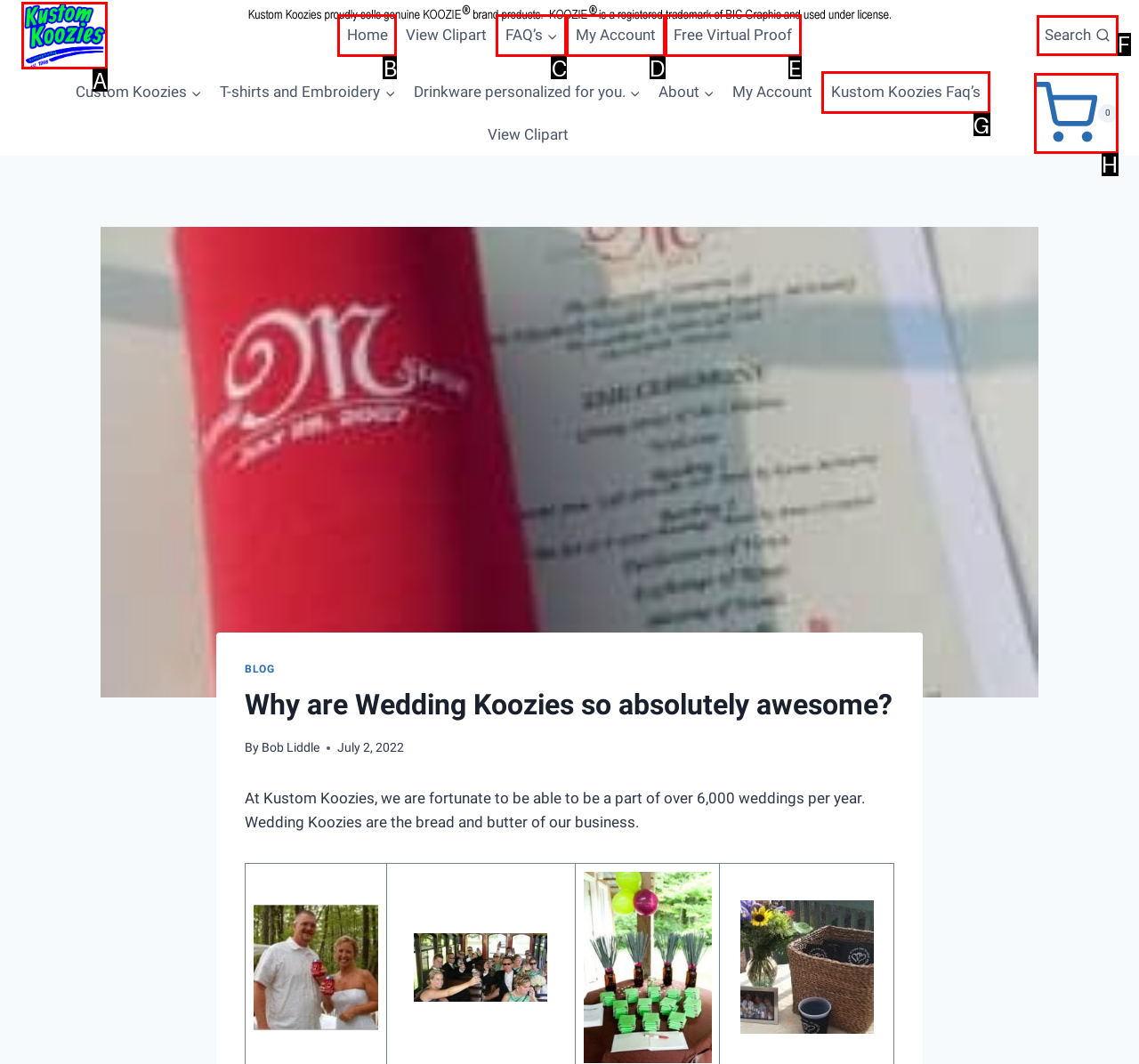Tell me which one HTML element I should click to complete the following task: Click National Science Challenges link
Answer with the option's letter from the given choices directly.

None